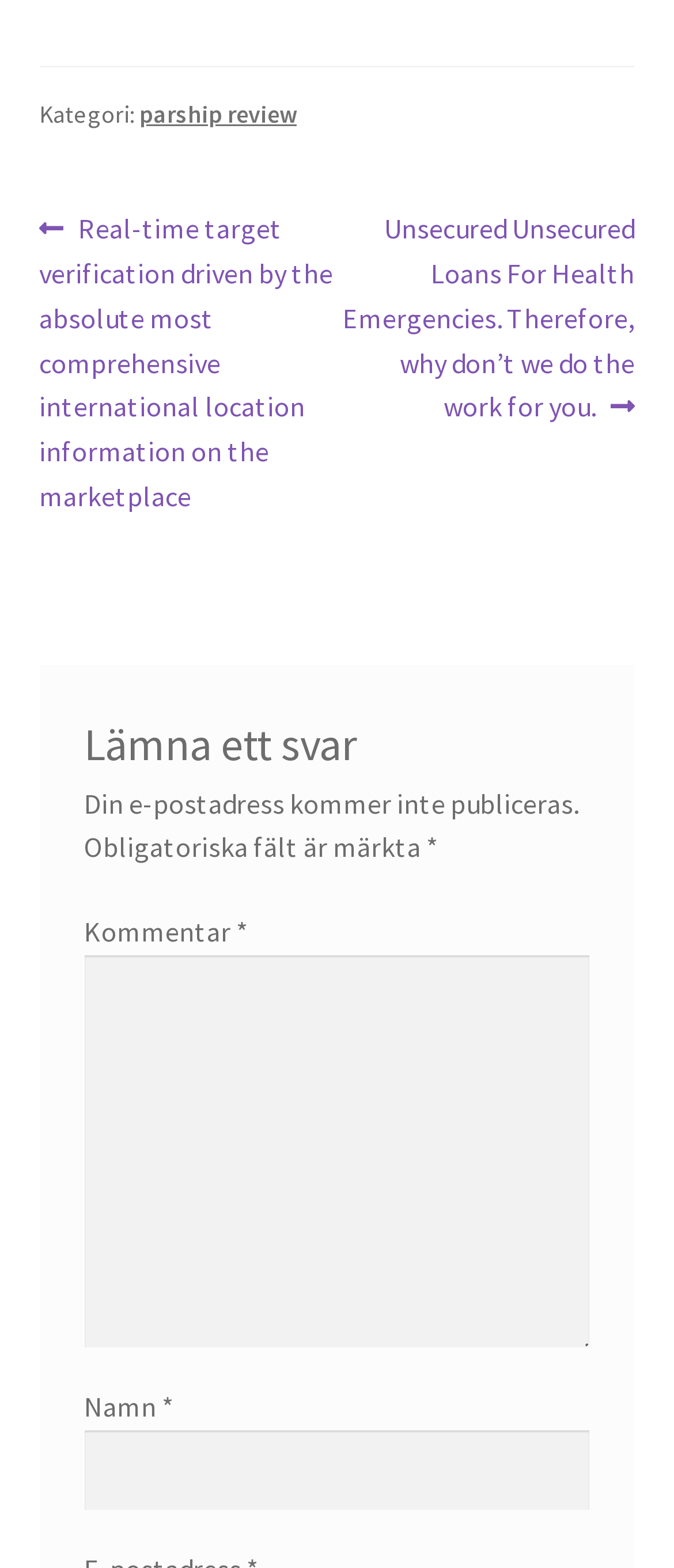Using the webpage screenshot, find the UI element described by parship review. Provide the bounding box coordinates in the format (top-left x, top-left y, bottom-right x, bottom-right y), ensuring all values are floating point numbers between 0 and 1.

[0.207, 0.063, 0.44, 0.083]